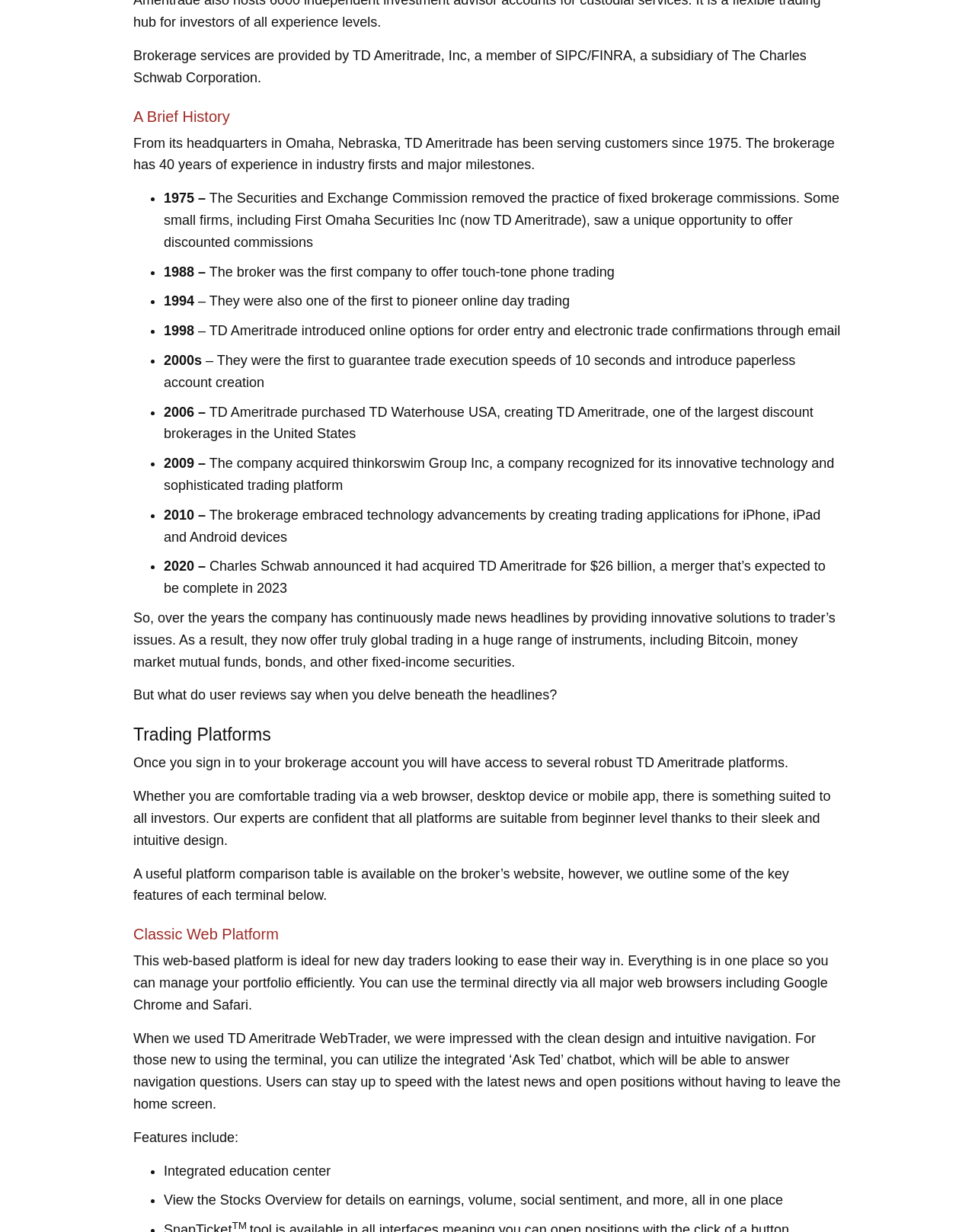Extract the bounding box coordinates for the UI element described as: "View Calendar".

None